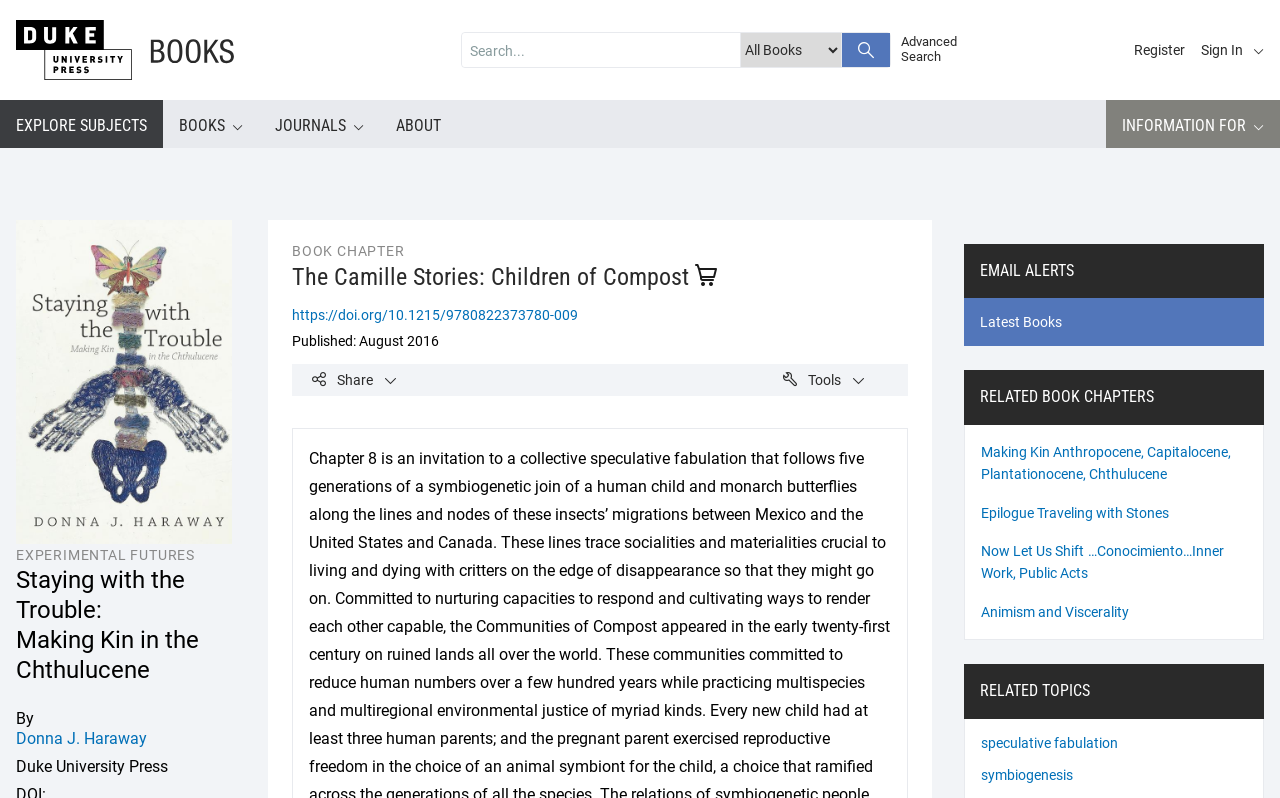Determine the bounding box coordinates of the element's region needed to click to follow the instruction: "Share this book chapter". Provide these coordinates as four float numbers between 0 and 1, formatted as [left, top, right, bottom].

[0.244, 0.466, 0.316, 0.486]